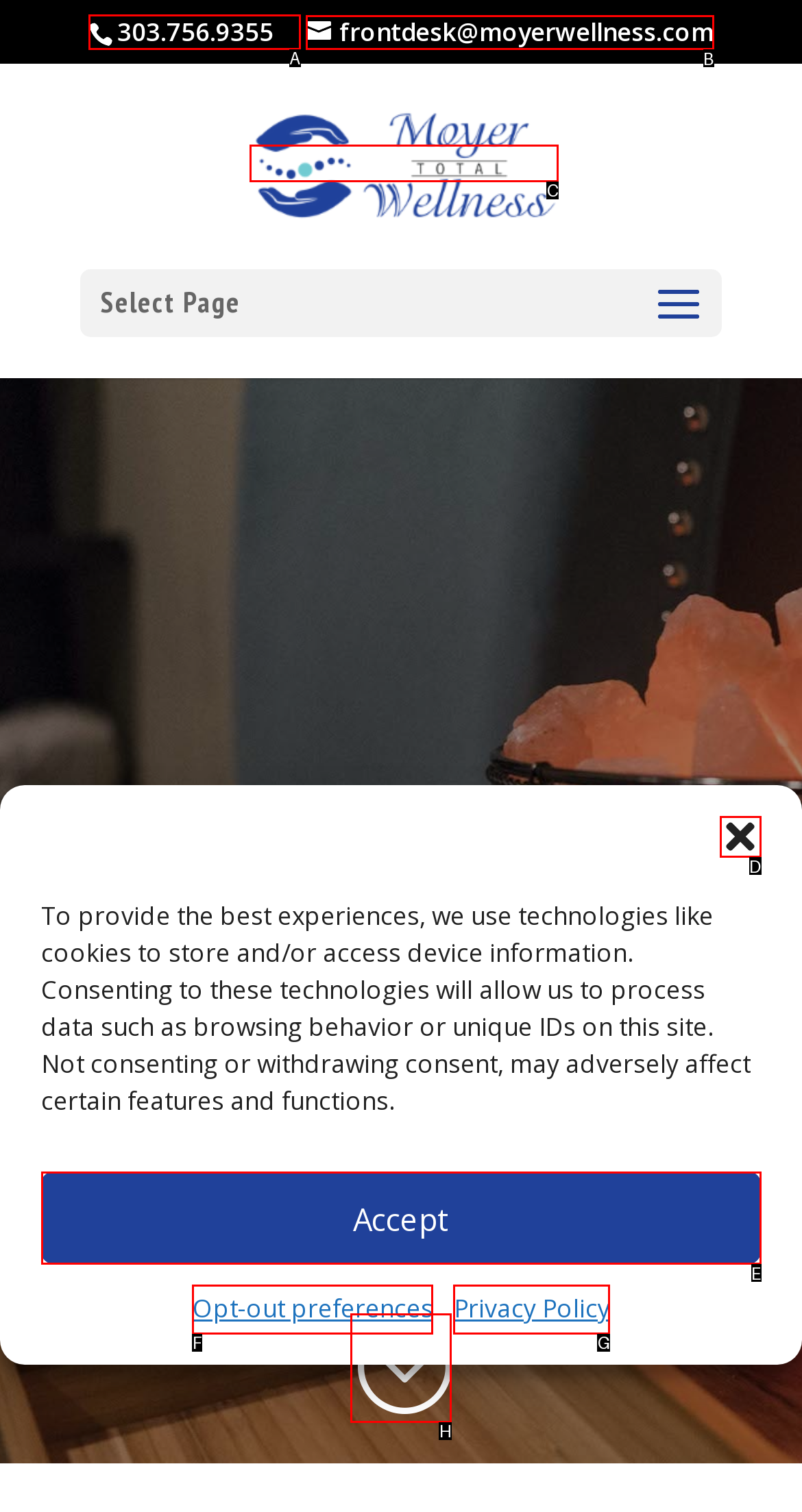Select the appropriate letter to fulfill the given instruction: Click the email link
Provide the letter of the correct option directly.

B